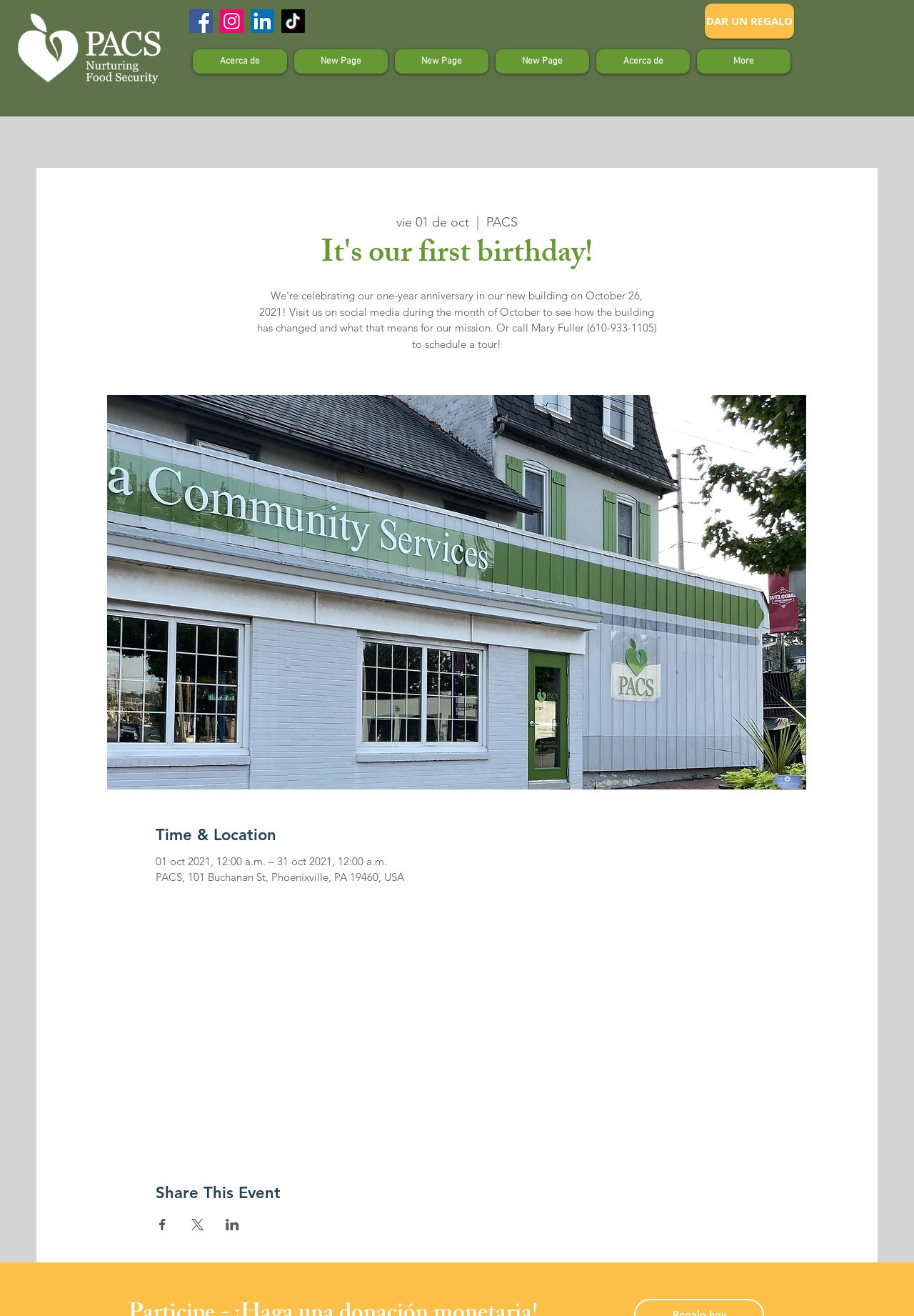Determine the bounding box coordinates for the UI element with the following description: "DAR UN REGALO". The coordinates should be four float numbers between 0 and 1, represented as [left, top, right, bottom].

[0.771, 0.003, 0.869, 0.029]